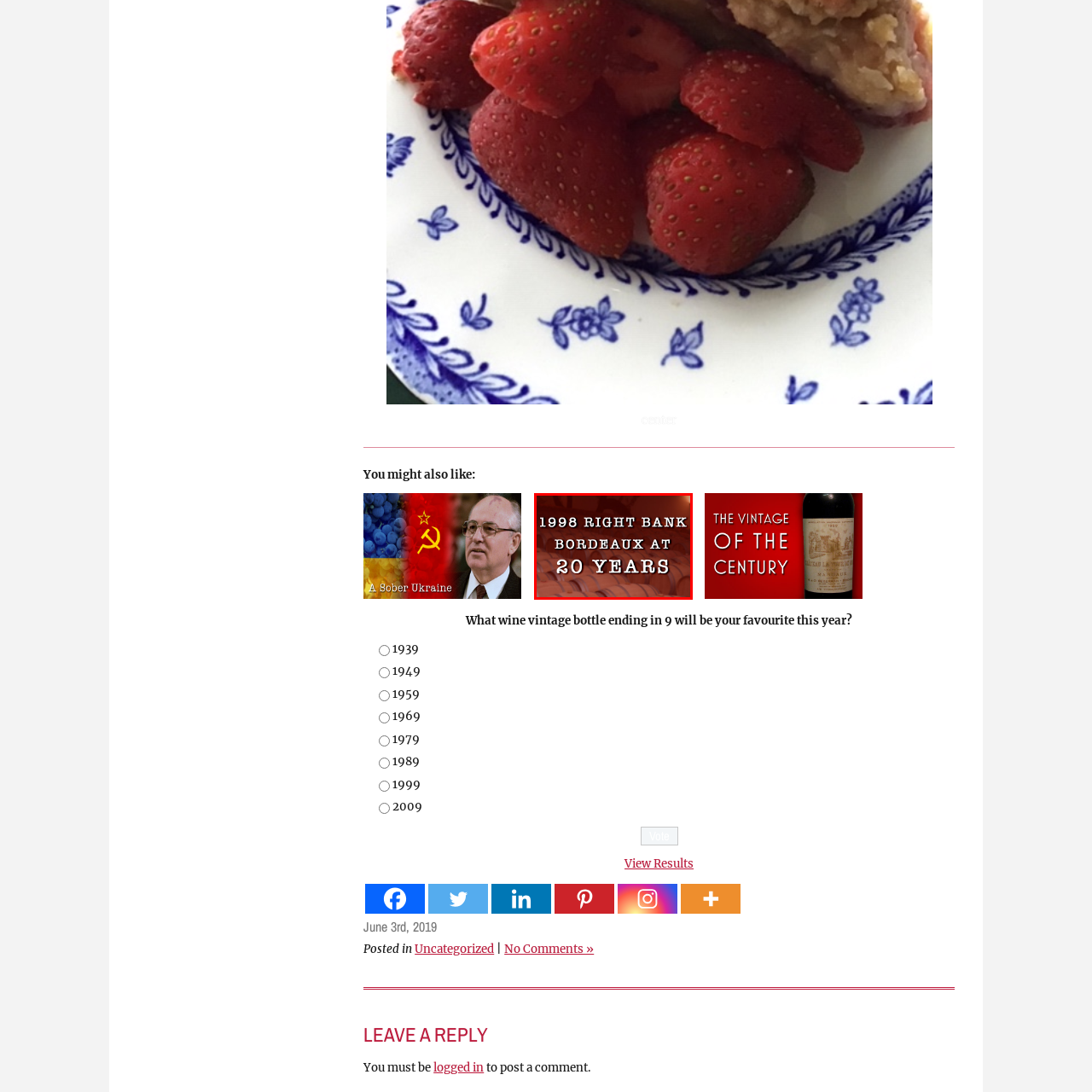What is the significance of the 20-year mark?
Focus on the image highlighted within the red borders and answer with a single word or short phrase derived from the image.

Complexity and richness